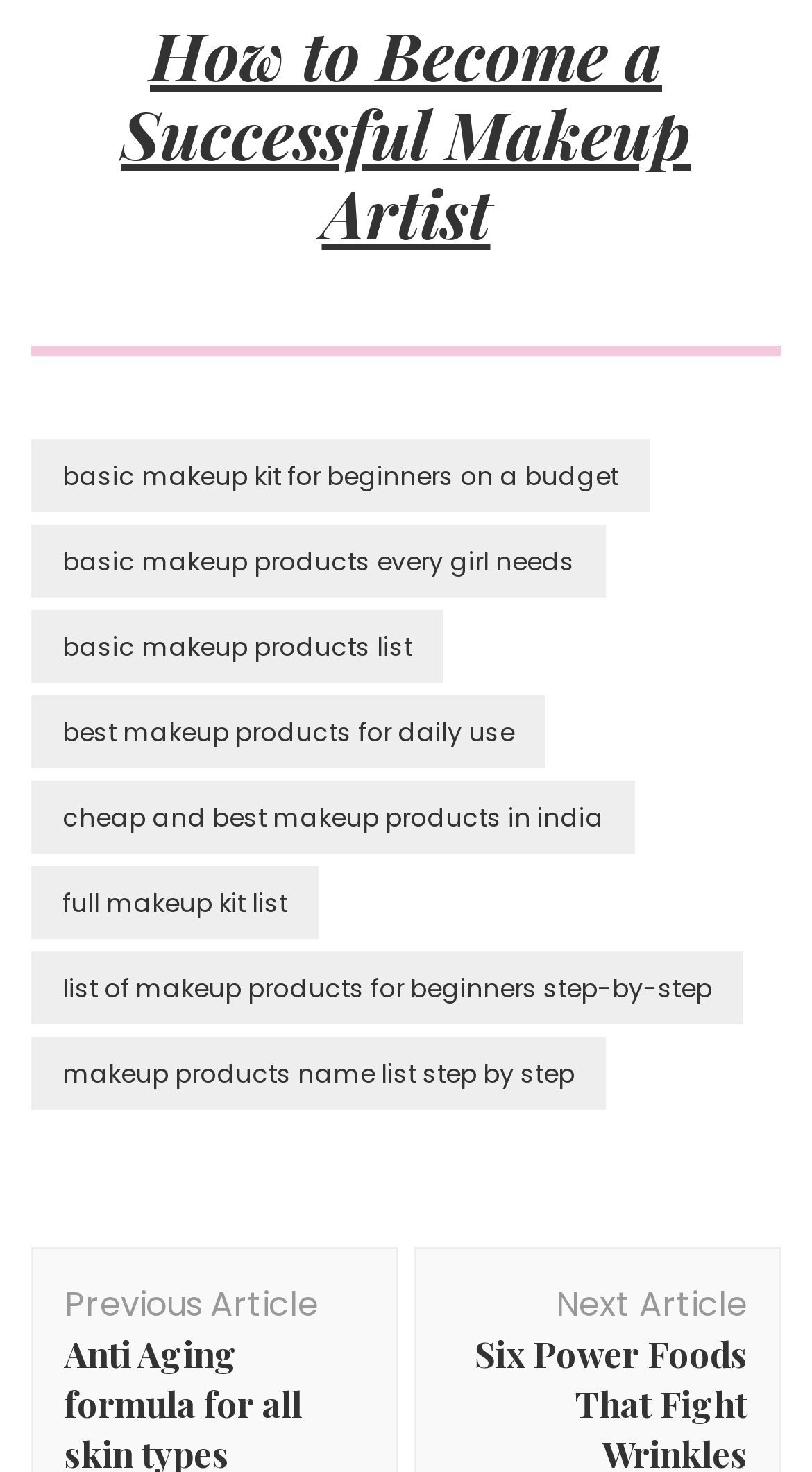Find the bounding box coordinates for the area that should be clicked to accomplish the instruction: "Check 'full makeup kit list'".

[0.038, 0.588, 0.392, 0.638]